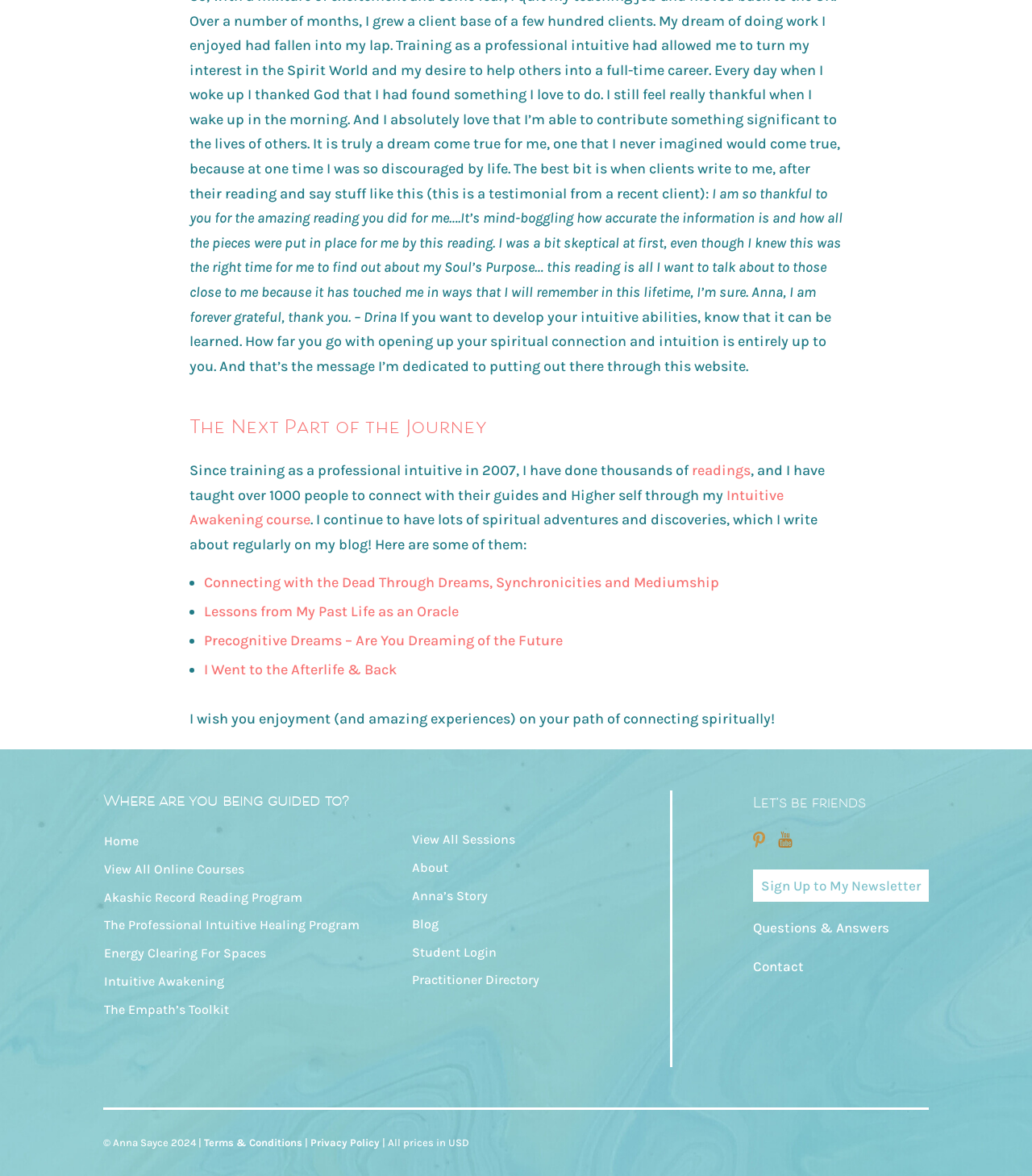What is the author's profession?
Using the visual information, reply with a single word or short phrase.

Intuitive